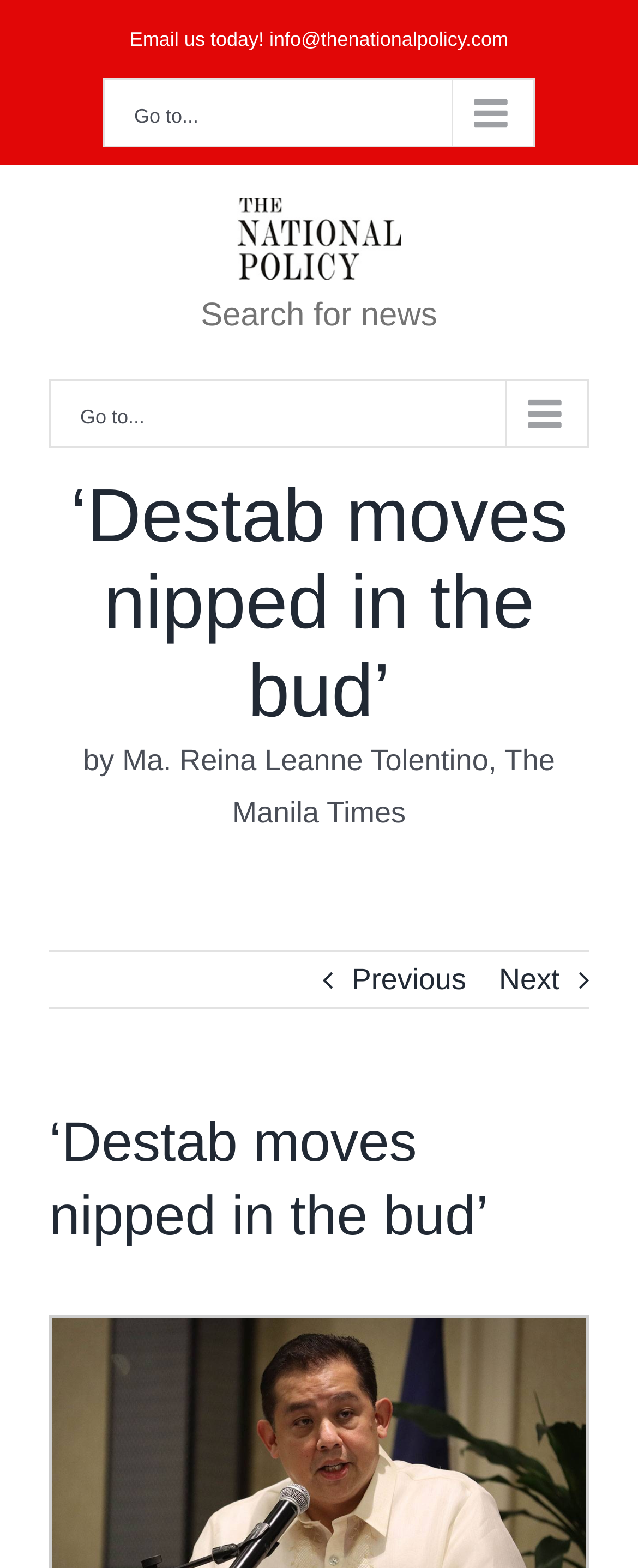Is there a search function on this website?
Please give a detailed and elaborate explanation in response to the question.

I found a heading element with the text 'Search for news' and a bounding box coordinate of [0.315, 0.189, 0.685, 0.214]. This suggests that there is a search function on this website, as indicated by the presence of a search-related heading.